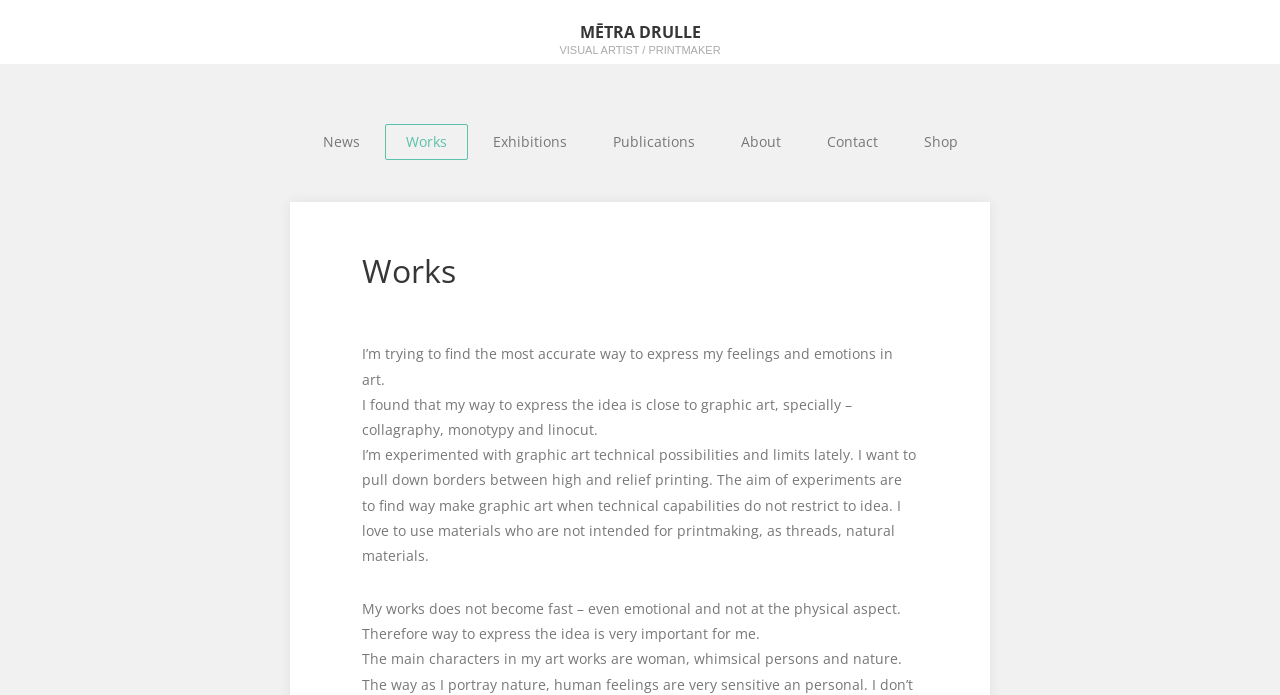Bounding box coordinates are to be given in the format (top-left x, top-left y, bottom-right x, bottom-right y). All values must be floating point numbers between 0 and 1. Provide the bounding box coordinate for the UI element described as: Uncategorized

None